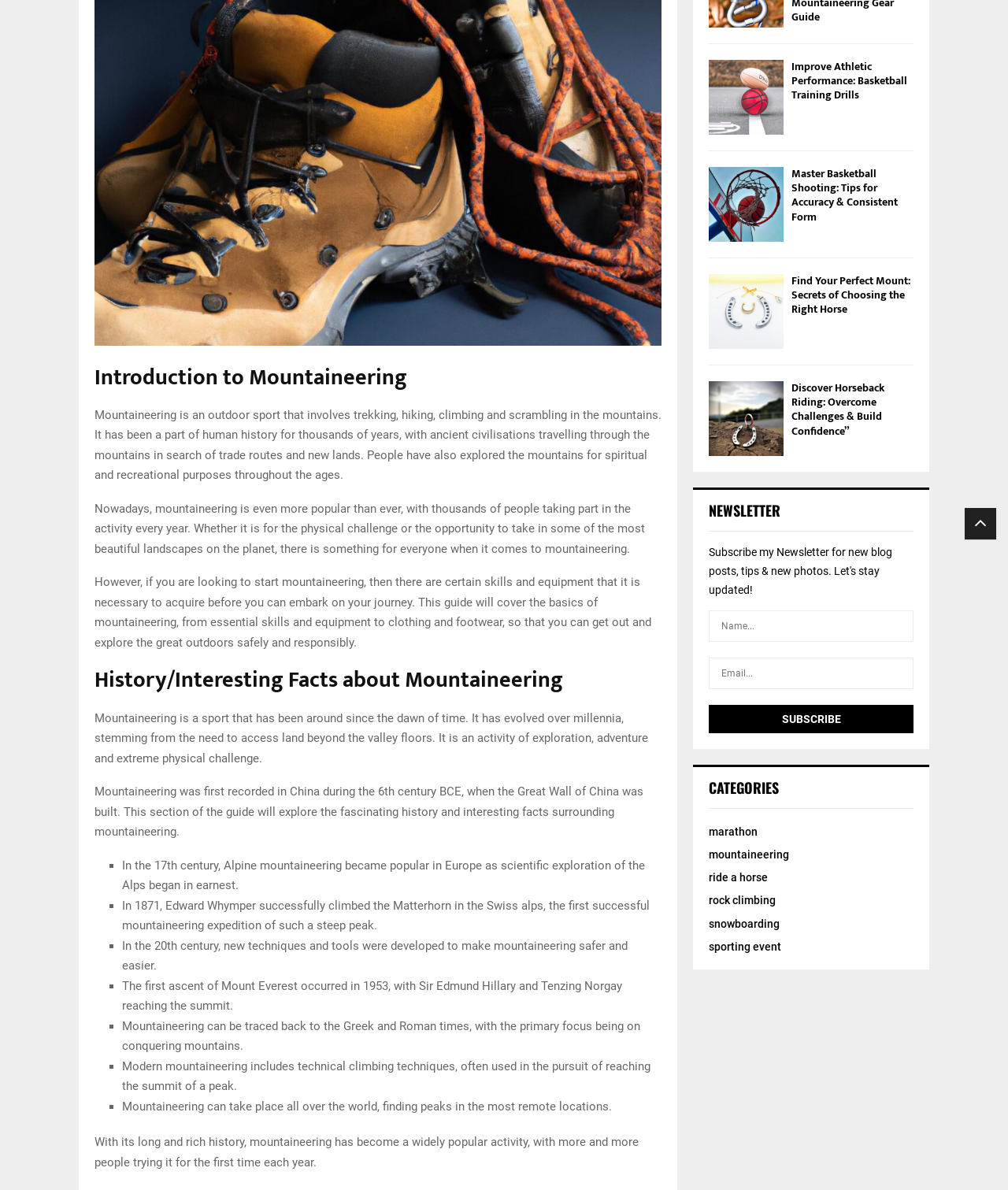Given the element description: "mountaineering", predict the bounding box coordinates of this UI element. The coordinates must be four float numbers between 0 and 1, given as [left, top, right, bottom].

[0.703, 0.713, 0.783, 0.723]